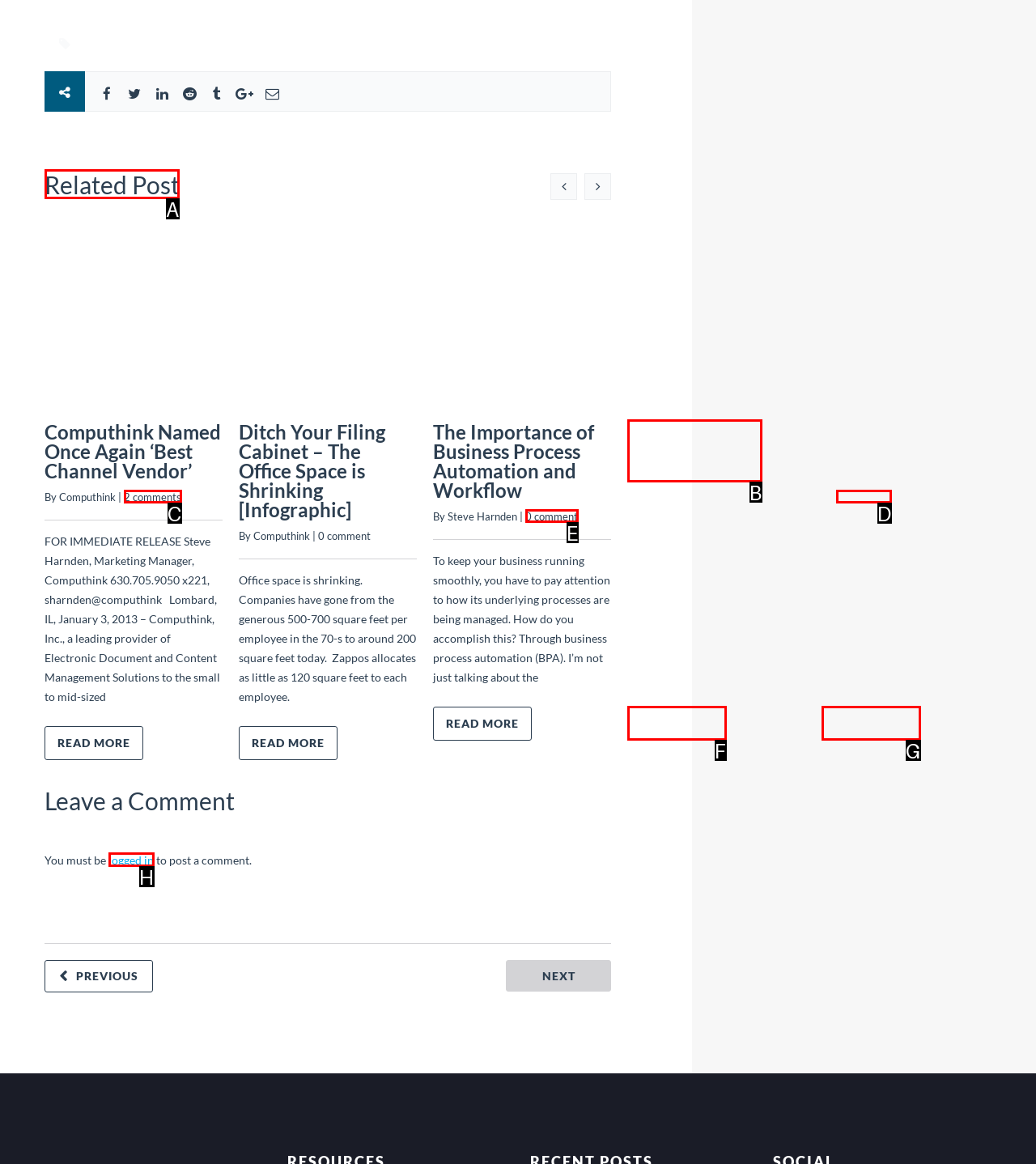Identify the correct UI element to click for the following task: Click on the 'Related Post' heading Choose the option's letter based on the given choices.

A